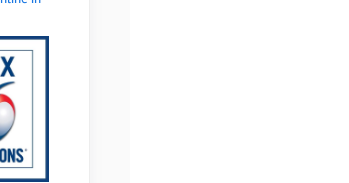Elaborate on all the features and components visible in the image.

The image features the logo of the Singapore Sevens, a prominent rugby tournament showcasing top-tier teams from around the globe. This iconic event, set to take place from May 3 to May 5, 2024, at the renowned National Stadium in Singapore, promises exhilarating matches and fierce competition. As fans gear up for the action, this logo symbolizes the spirit of the tournament, reflecting the prestige and excitement surrounding the event. With New Zealand as the defending champions, anticipation builds for a thrilling showdown of skill and athleticism in the world of rugby.